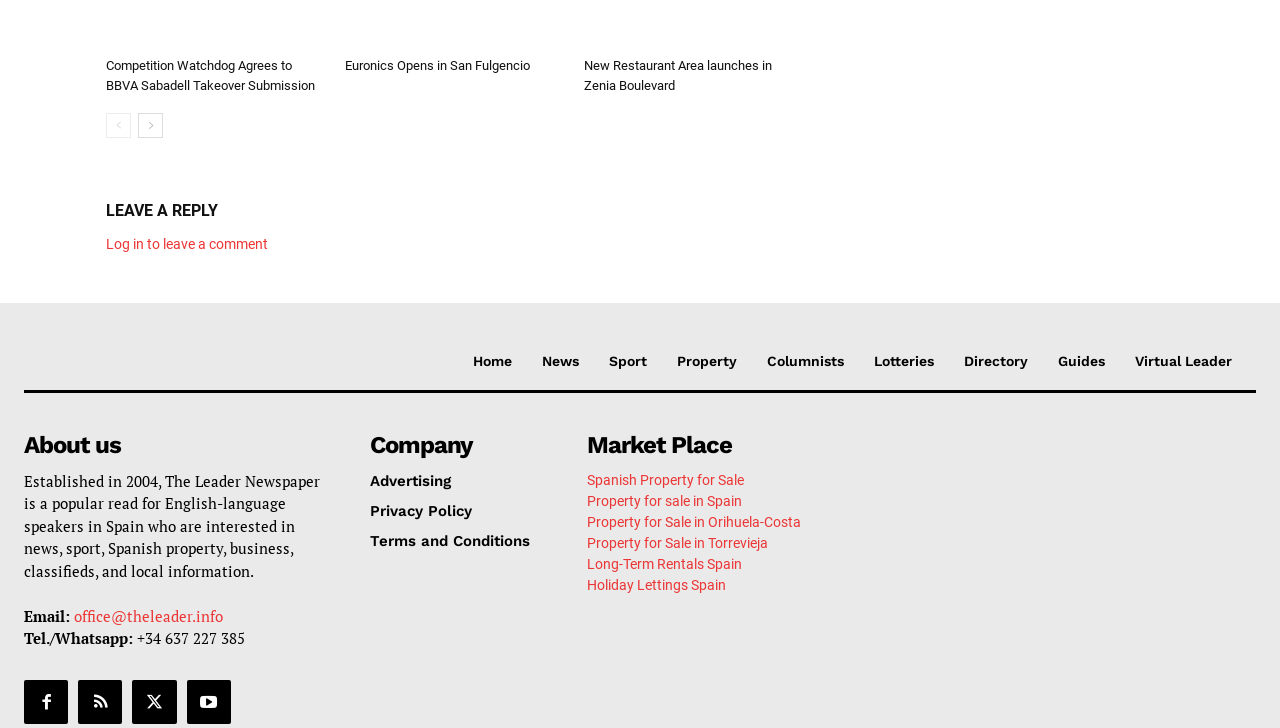Give a one-word or short phrase answer to this question: 
How can users contact the newspaper?

By email or phone